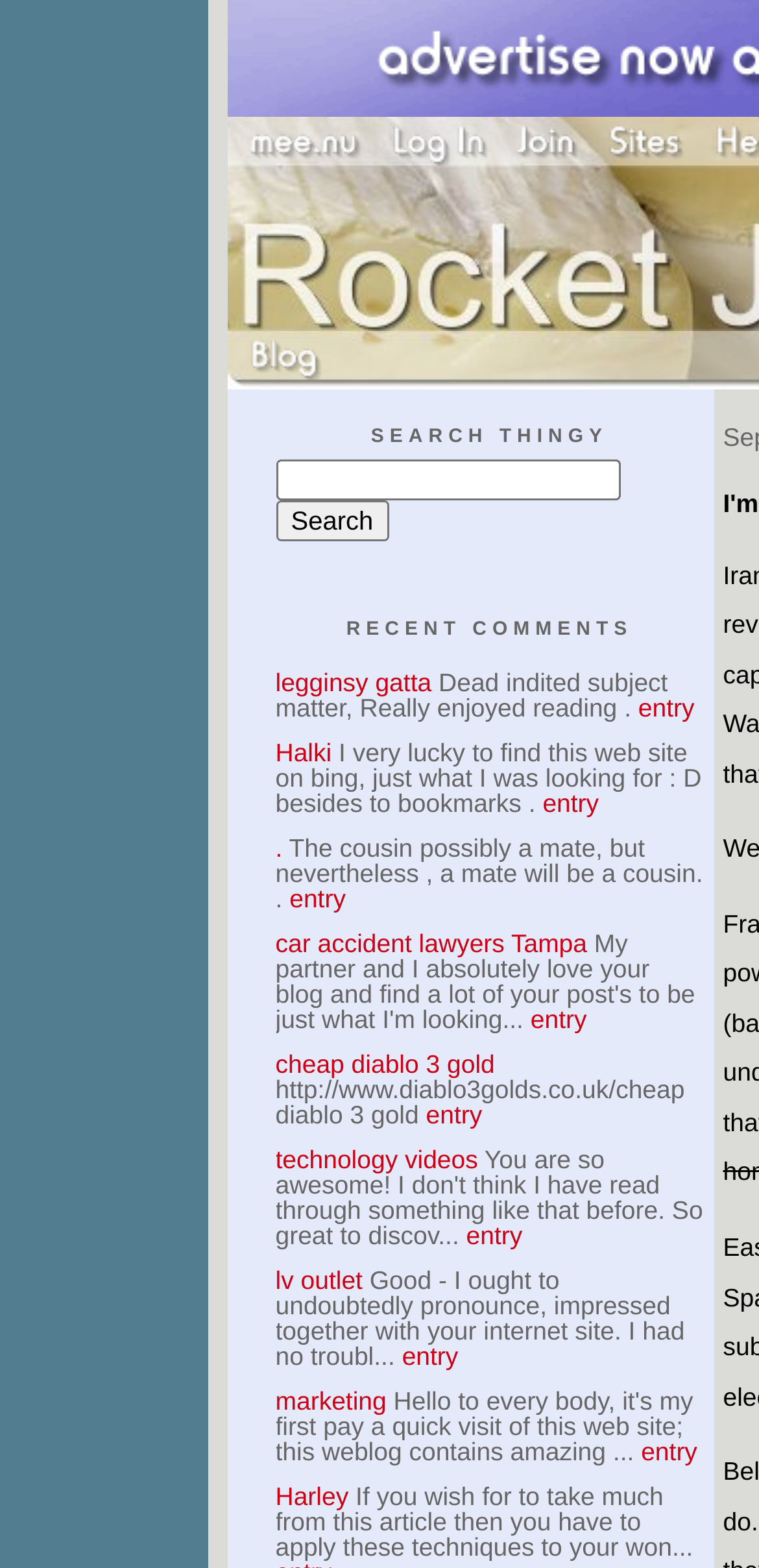Give a one-word or one-phrase response to the question:
What is the text of the first heading on the webpage?

SEARCH THINGY